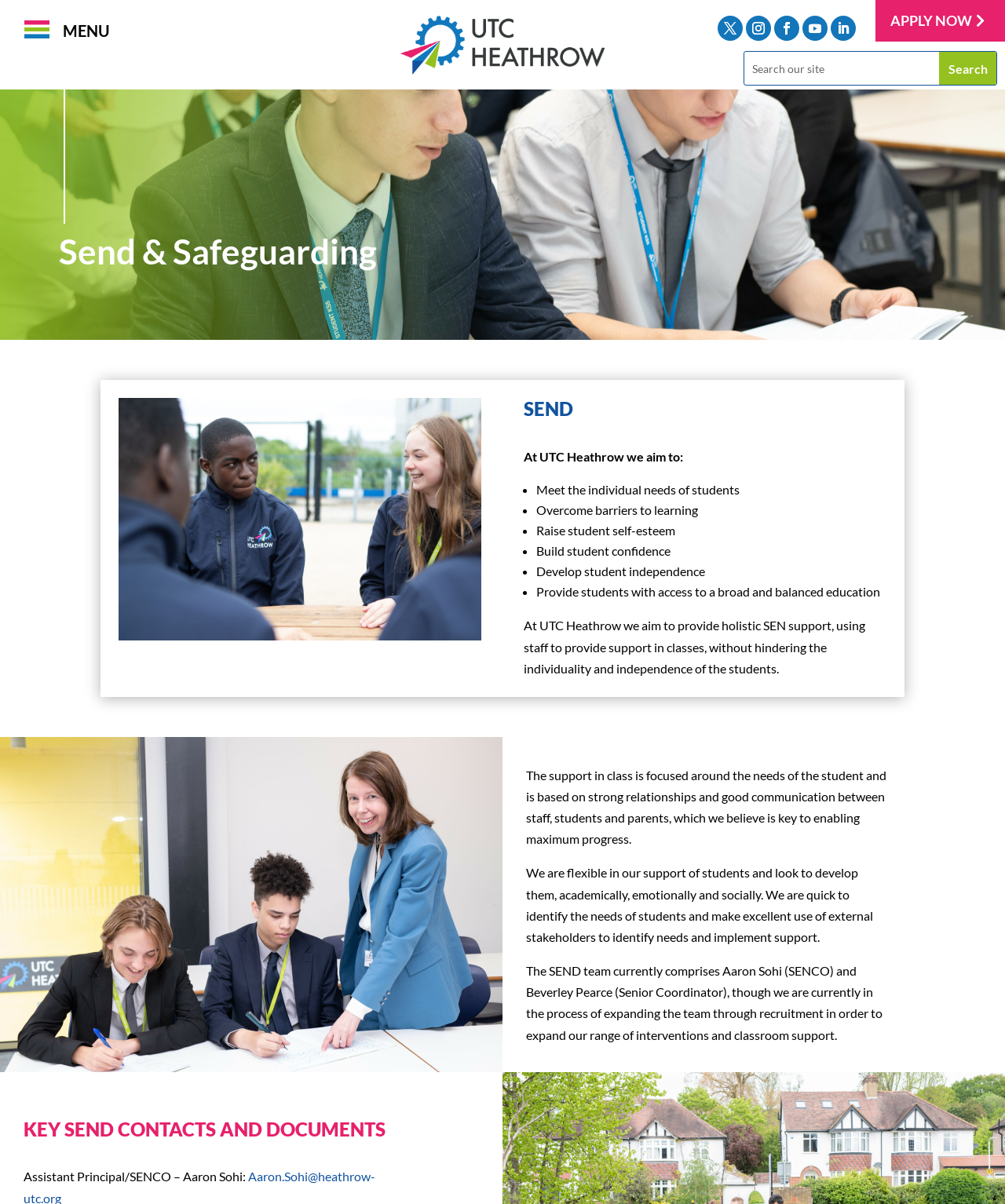Refer to the image and provide a thorough answer to this question:
What is the focus of the support in class at UTC Heathrow?

I read the text on the webpage and found that the support in class at UTC Heathrow is focused around the needs of the student and is based on strong relationships and good communication between staff, students, and parents.